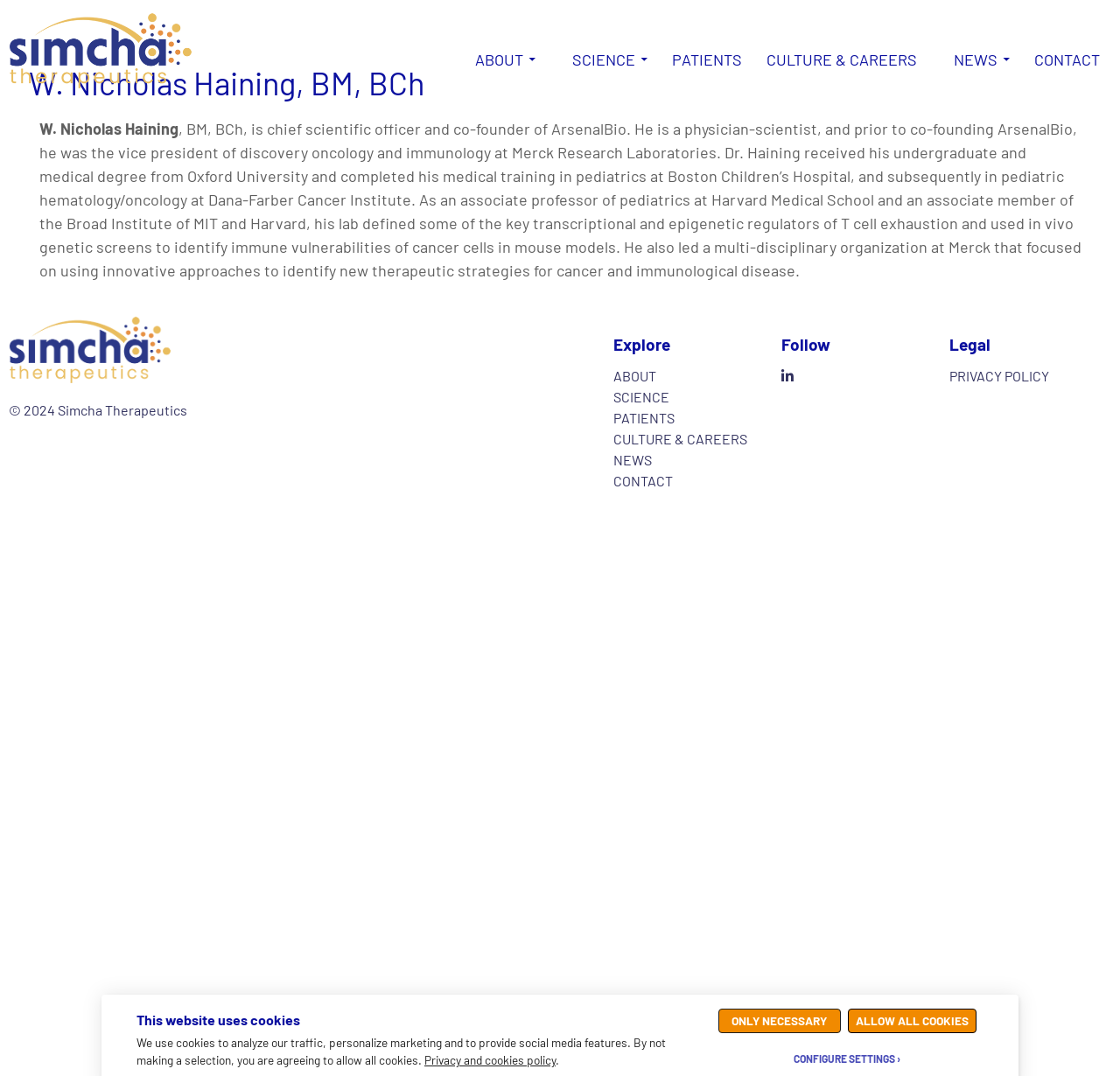Identify the bounding box coordinates of the area that should be clicked in order to complete the given instruction: "Click the CONTACT link". The bounding box coordinates should be four float numbers between 0 and 1, i.e., [left, top, right, bottom].

[0.914, 0.036, 0.991, 0.075]